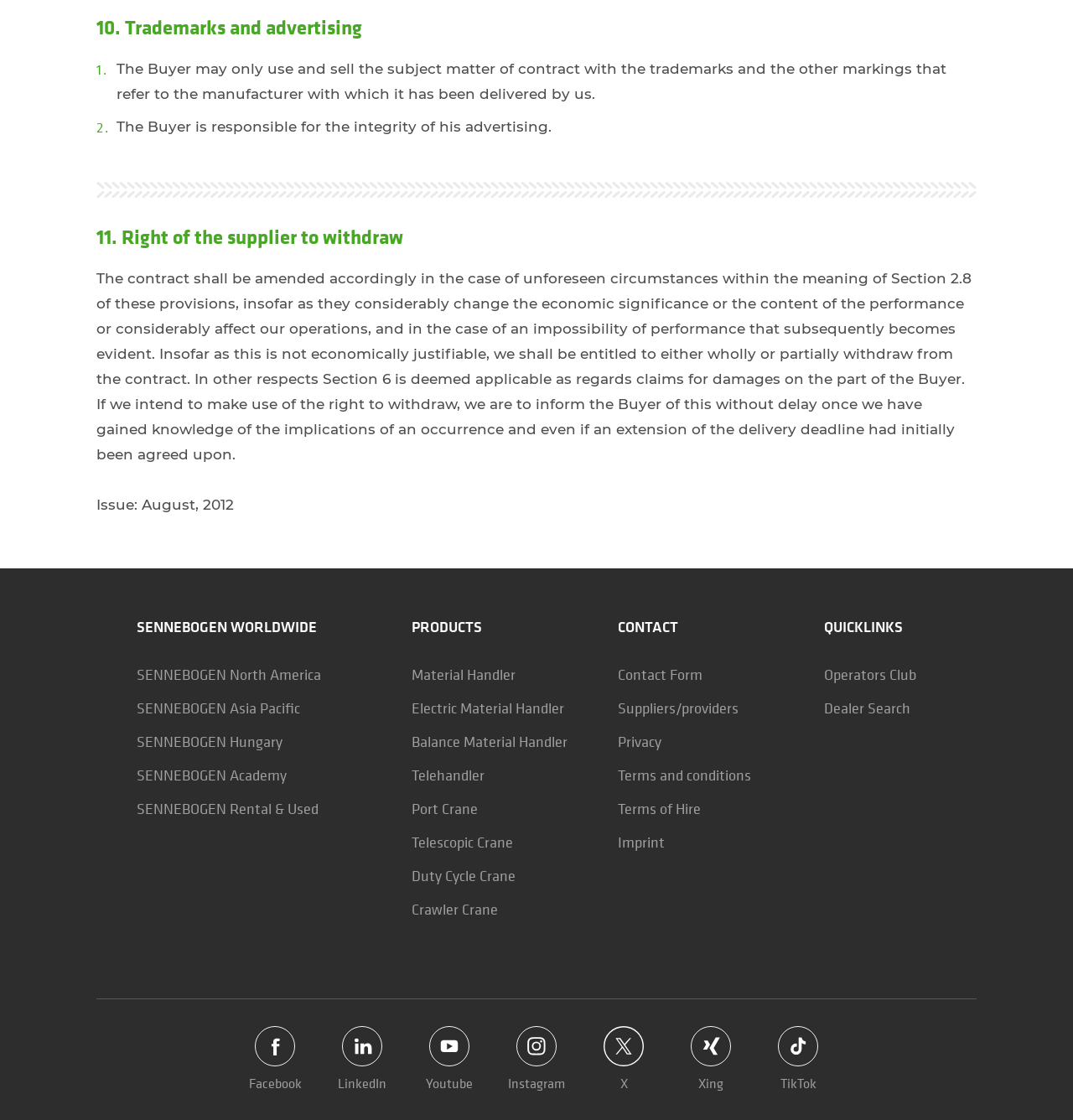Identify the bounding box coordinates of the element to click to follow this instruction: 'Click on SENNEBOGEN North America'. Ensure the coordinates are four float values between 0 and 1, provided as [left, top, right, bottom].

[0.127, 0.593, 0.299, 0.61]